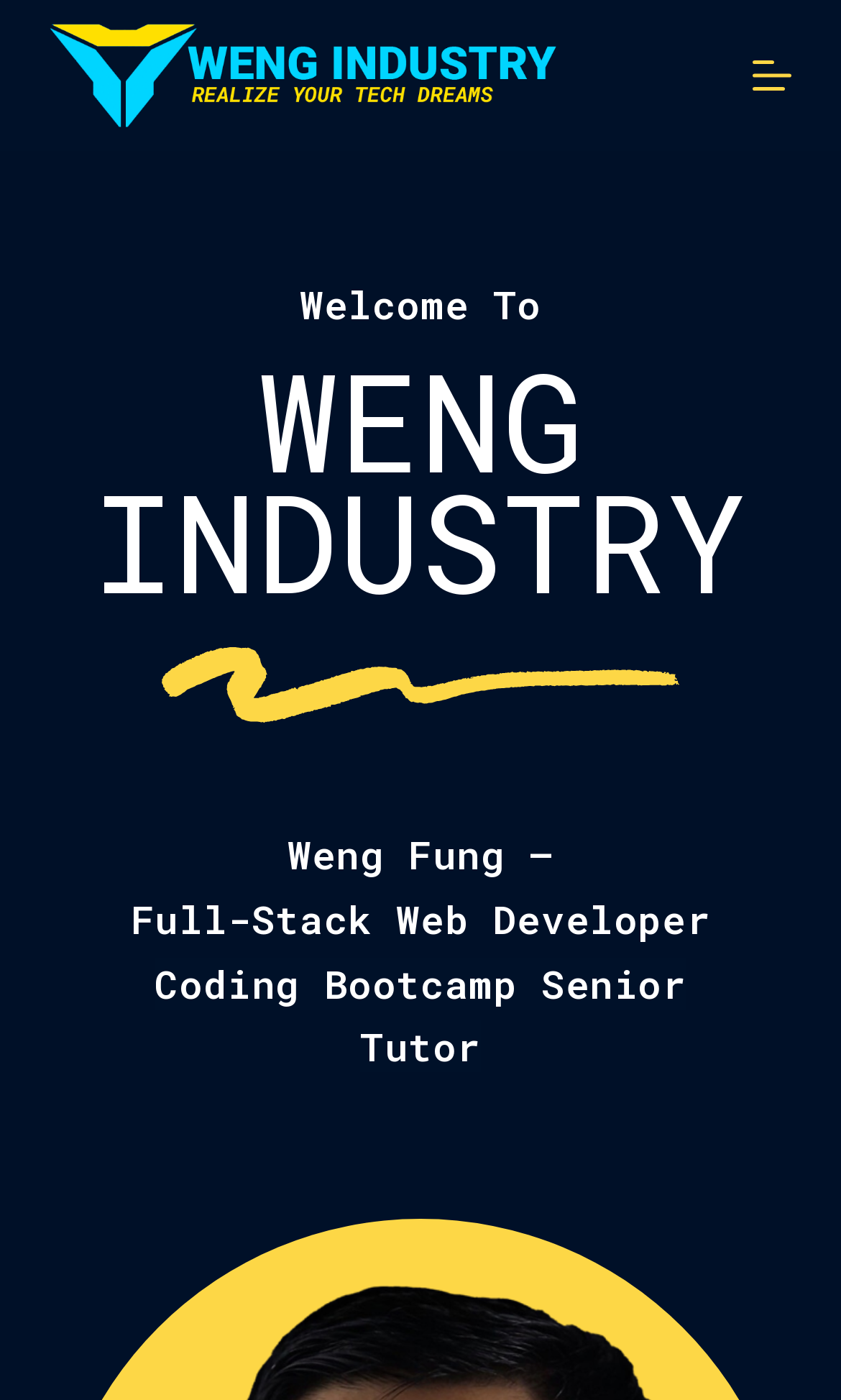Provide a one-word or brief phrase answer to the question:
What is Weng Fung's occupation besides being a Full-Stack Web Developer?

Coding Bootcamp Senior Tutor